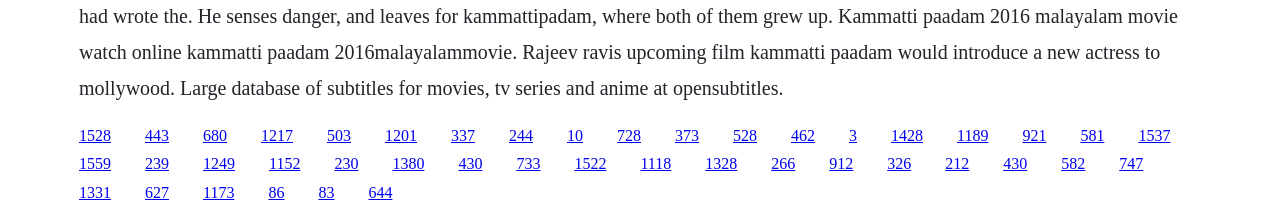Are the links arranged in a single row?
Craft a detailed and extensive response to the question.

I analyzed the y1 and y2 coordinates of the link elements, and I found that they have different y1 and y2 values, indicating that the links are arranged in multiple rows.